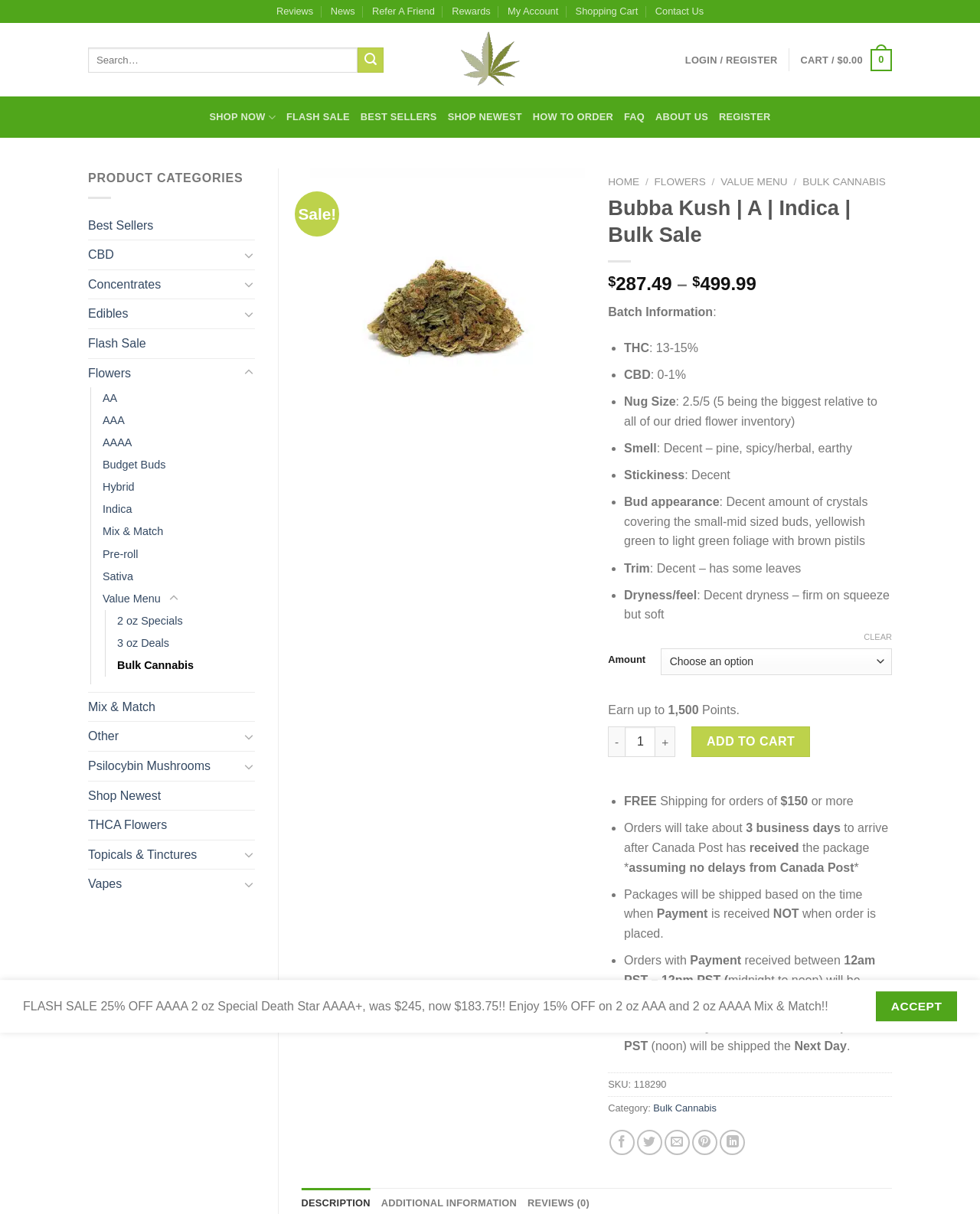Please find the bounding box coordinates of the clickable region needed to complete the following instruction: "Click the link to view opinions". The bounding box coordinates must consist of four float numbers between 0 and 1, i.e., [left, top, right, bottom].

None